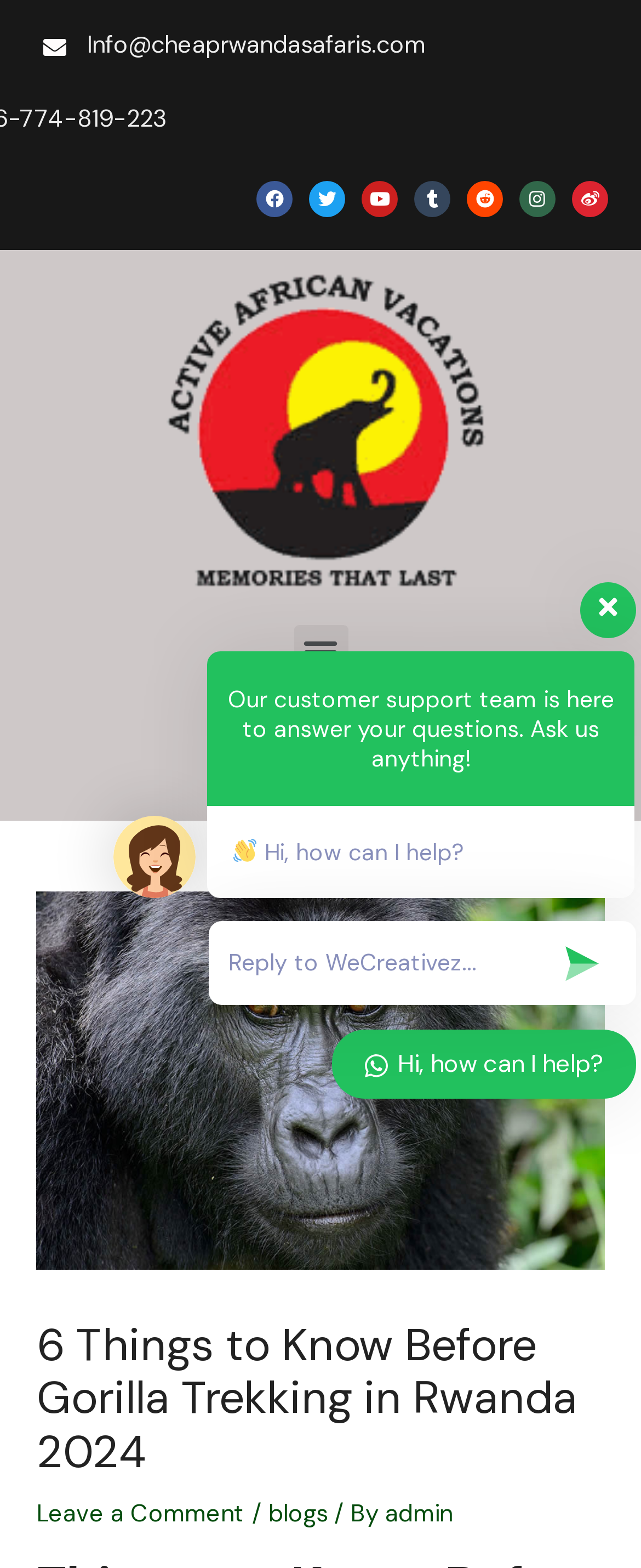Answer the question using only one word or a concise phrase: What is the email address provided on the webpage?

Info@cheaprwandasafaris.com